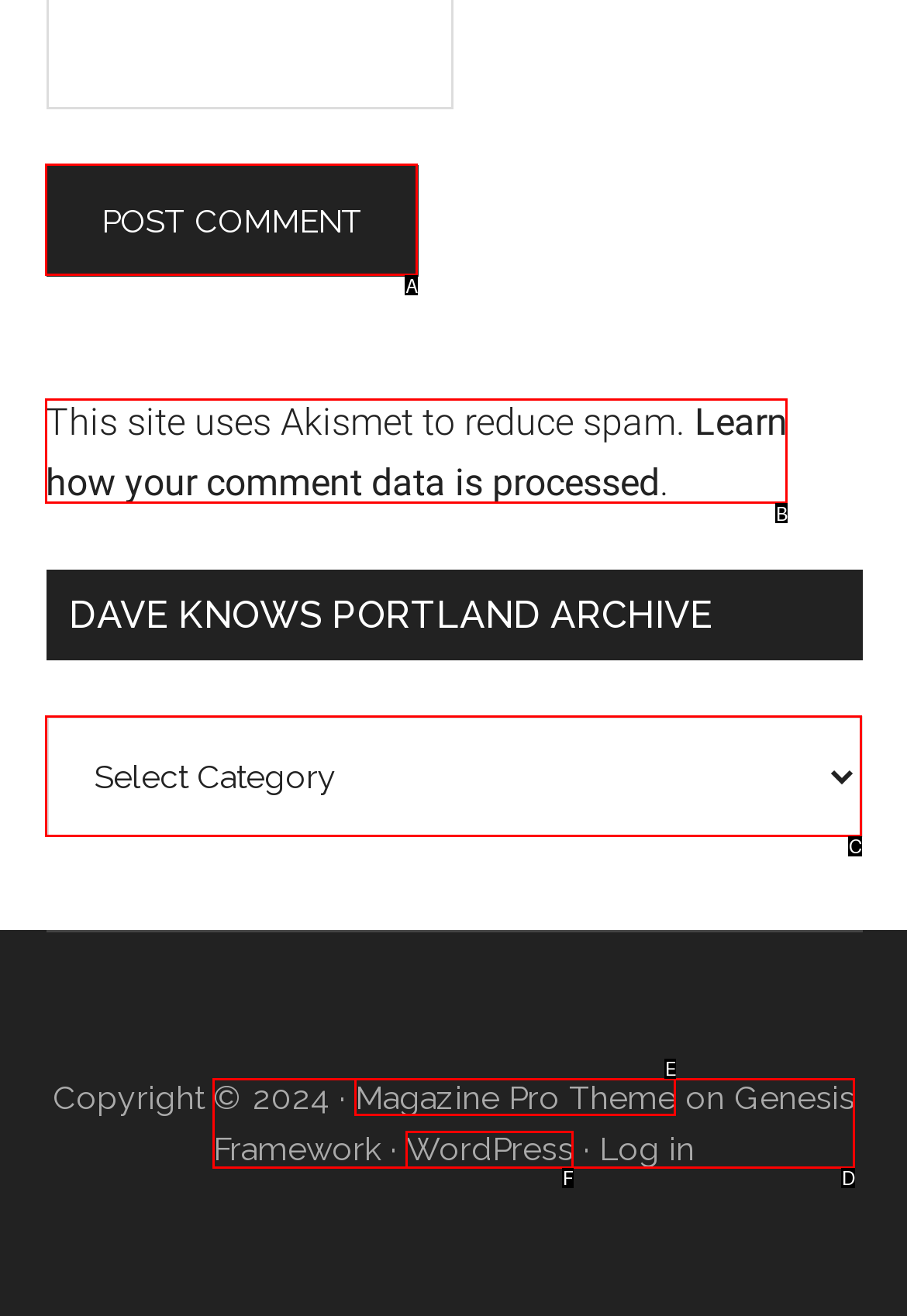Tell me which one HTML element best matches the description: name="submit" value="Post Comment" Answer with the option's letter from the given choices directly.

A